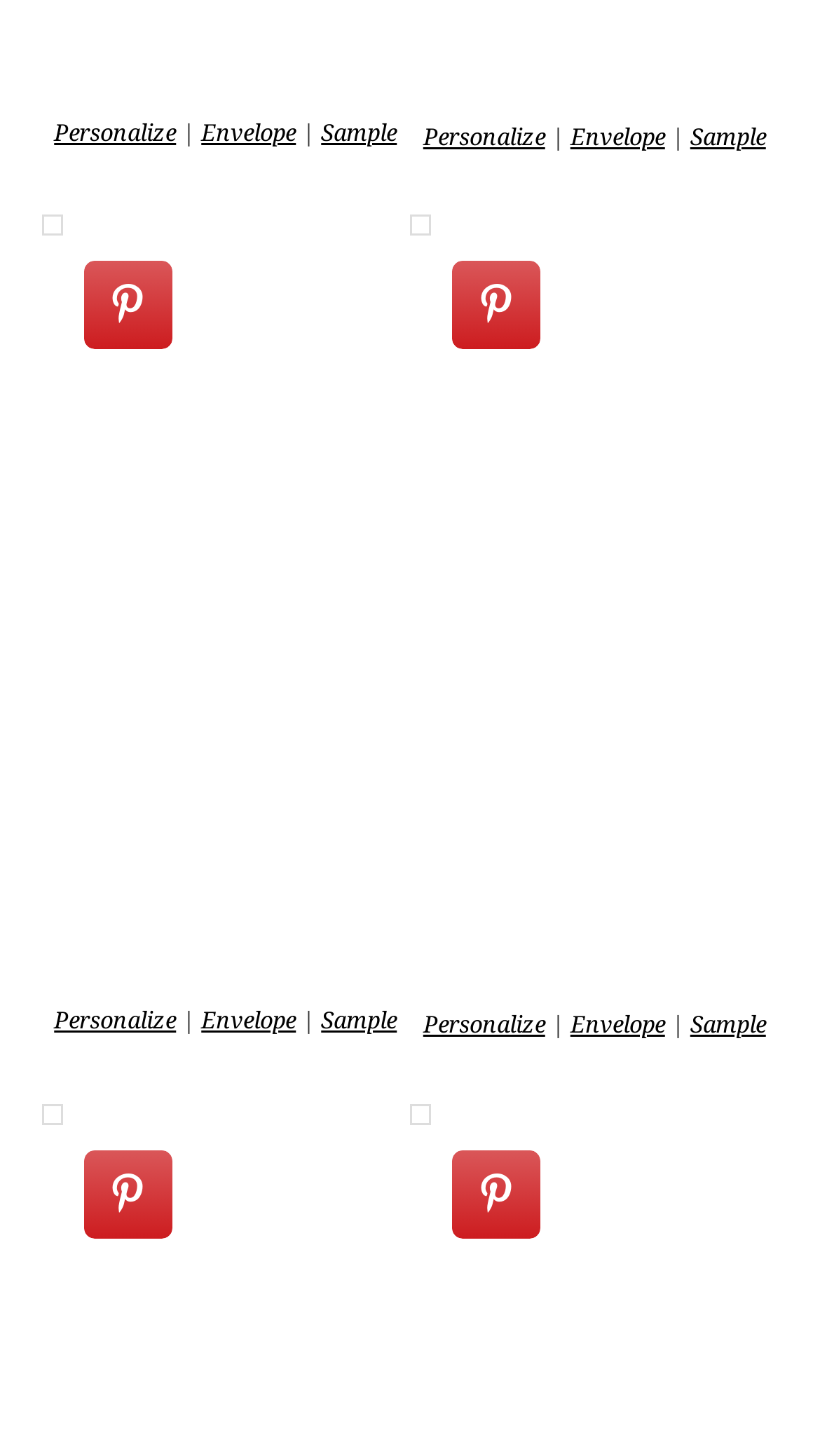Locate the bounding box coordinates of the area to click to fulfill this instruction: "Open Envelope". The bounding box should be presented as four float numbers between 0 and 1, in the order [left, top, right, bottom].

[0.246, 0.082, 0.361, 0.1]